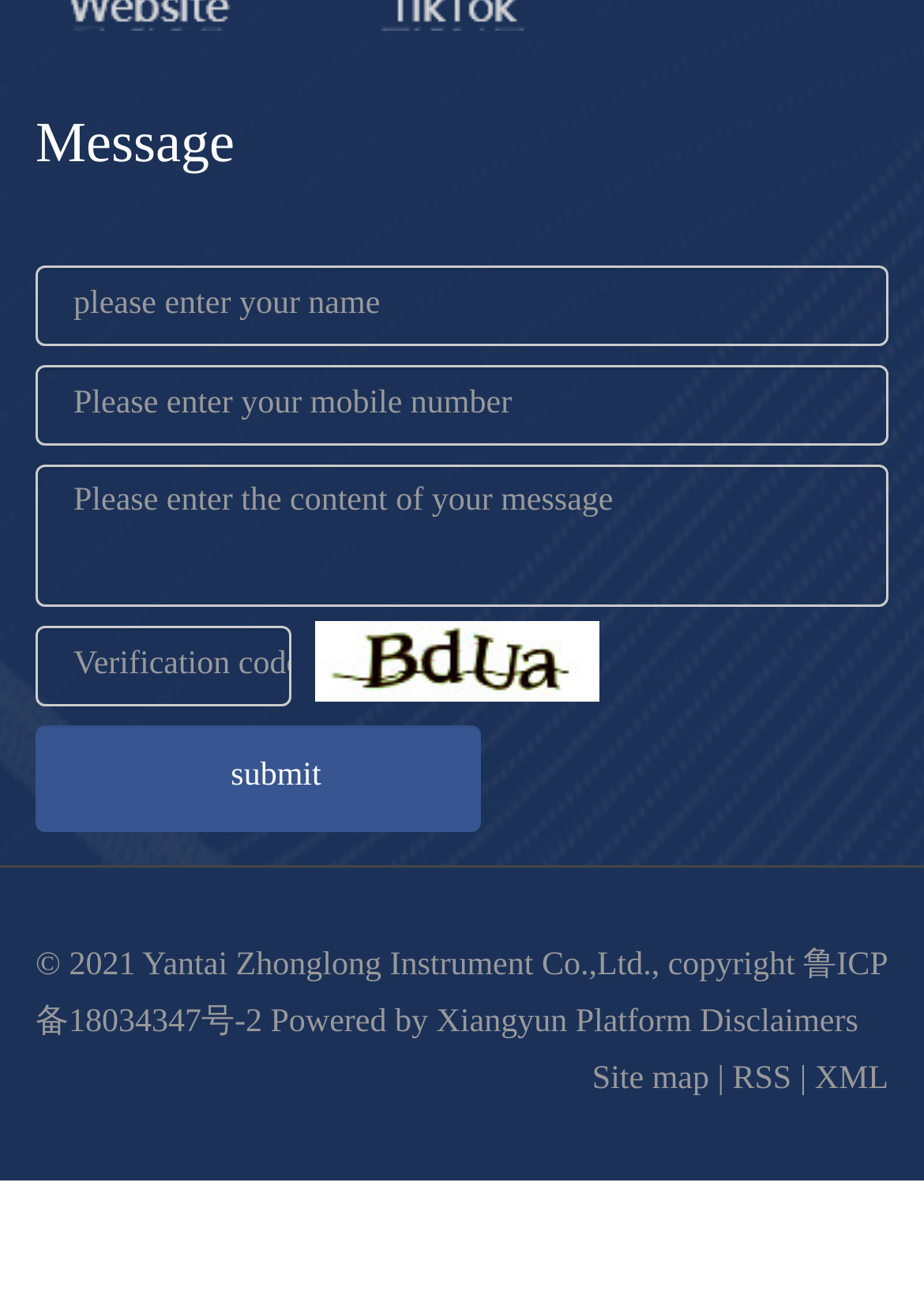Please identify the bounding box coordinates of the element's region that needs to be clicked to fulfill the following instruction: "Read latest news". The bounding box coordinates should consist of four float numbers between 0 and 1, i.e., [left, top, right, bottom].

None